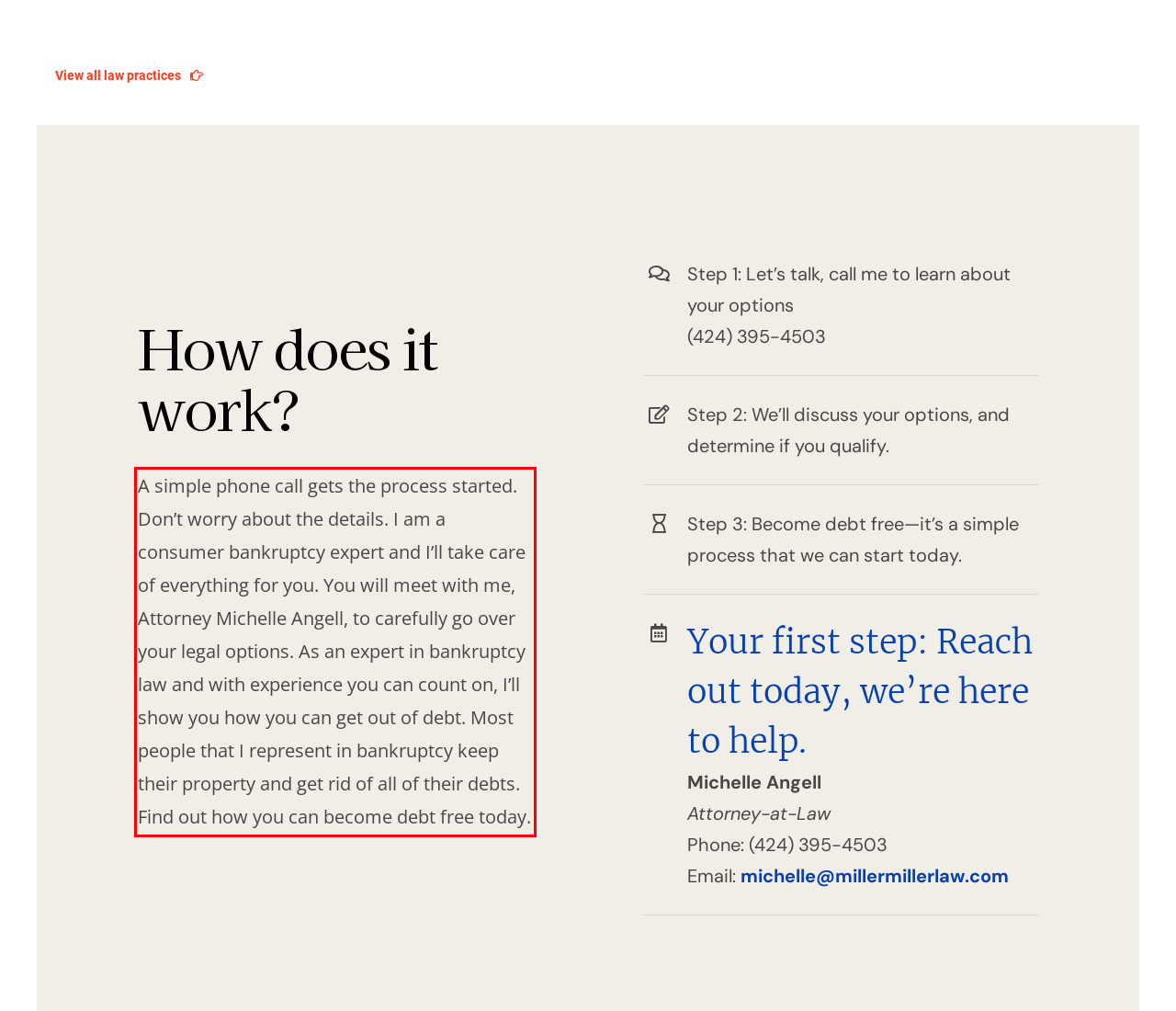Look at the webpage screenshot and recognize the text inside the red bounding box.

A simple phone call gets the process started. Don’t worry about the details. I am a consumer bankruptcy expert and I’ll take care of everything for you. You will meet with me, Attorney Michelle Angell, to carefully go over your legal options. As an expert in bankruptcy law and with experience you can count on, I’ll show you how you can get out of debt. Most people that I represent in bankruptcy keep their property and get rid of all of their debts. Find out how you can become debt free today.